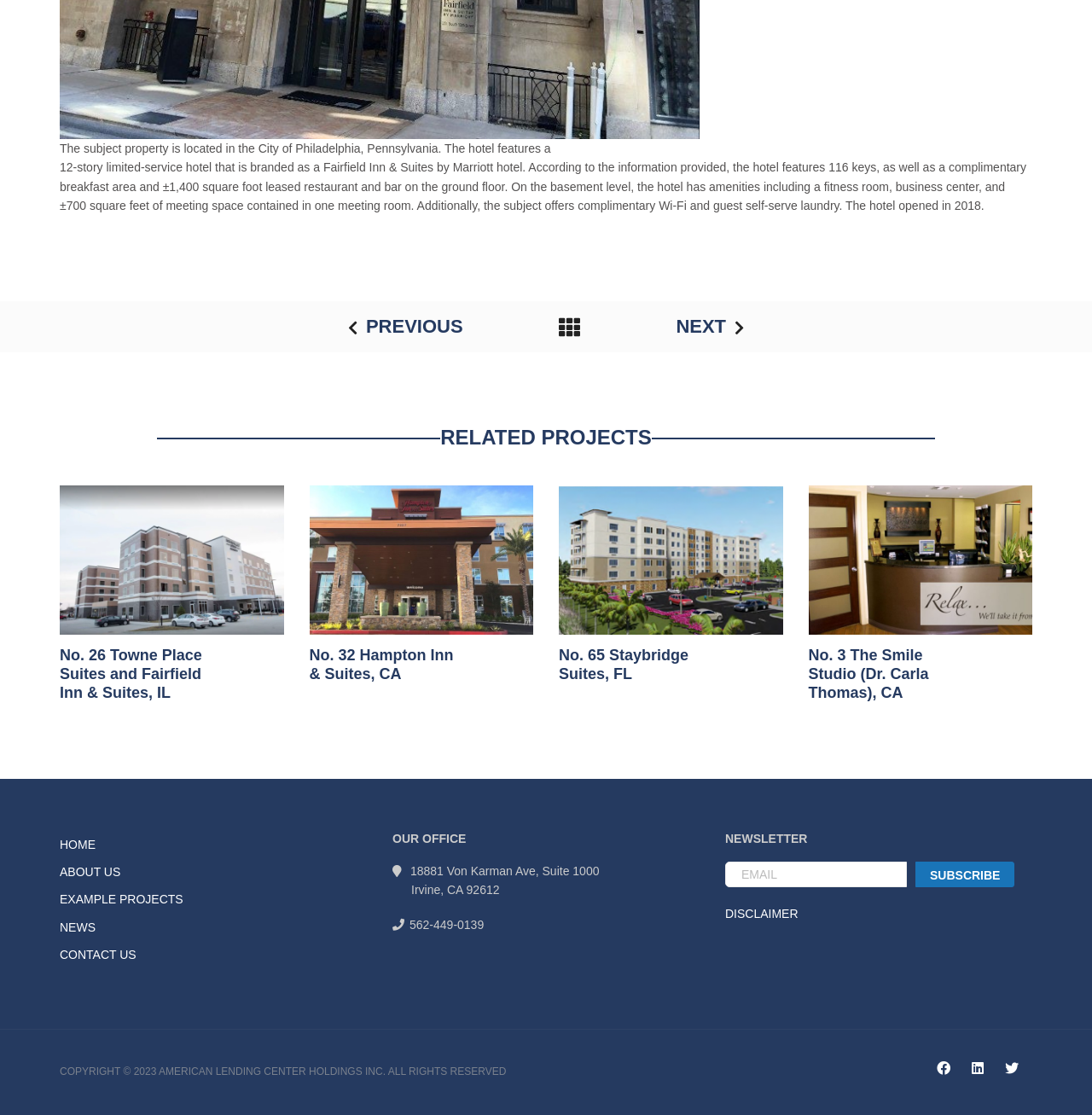Using the provided description: "HOME", find the bounding box coordinates of the corresponding UI element. The output should be four float numbers between 0 and 1, in the format [left, top, right, bottom].

[0.055, 0.745, 0.336, 0.77]